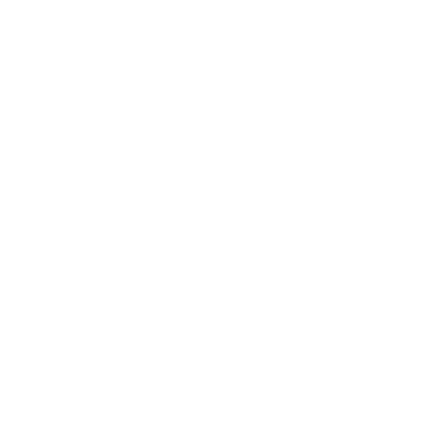Craft a descriptive caption that covers all aspects of the image.

The image titled "Electron. XUV. XLEAP" features a visual representation associated with advanced scientific concepts or technologies. It is likely part of a broader presentation related to HERO's projects or services, emphasizing their innovative approaches in fields such as research technology or consulting. The context suggests a focus on cutting-edge developments, possibly indicating HERO's commitment to exploring high-energy applications or methodologies relevant in various sectors, including automotive and technology. This image is situated within a project-oriented framework, highlighting HERO's collaborative efforts and strategic planning capabilities to achieve exceptional results for their clients.